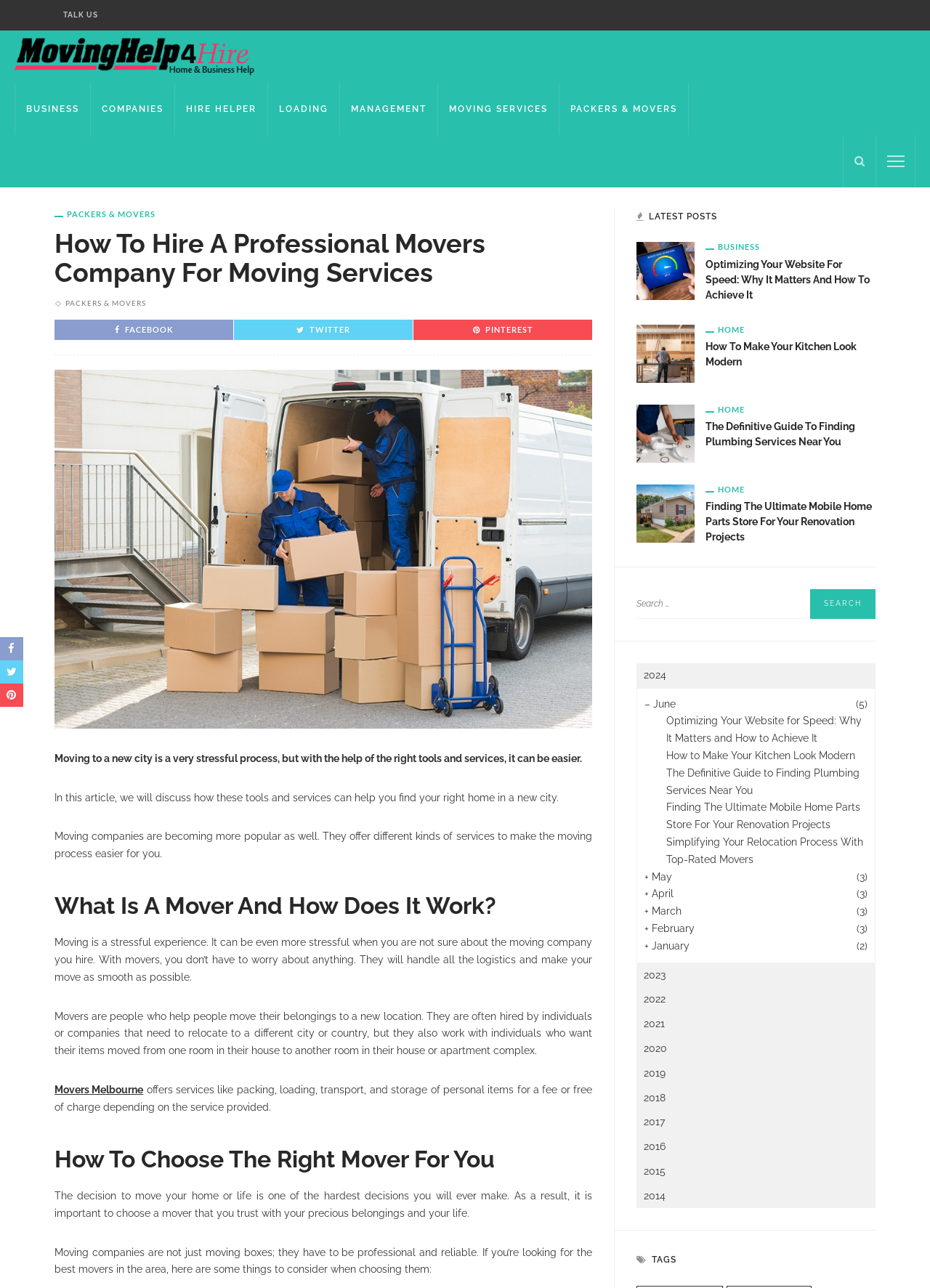Based on the description "2022", find the bounding box of the specified UI element.

[0.684, 0.767, 0.941, 0.786]